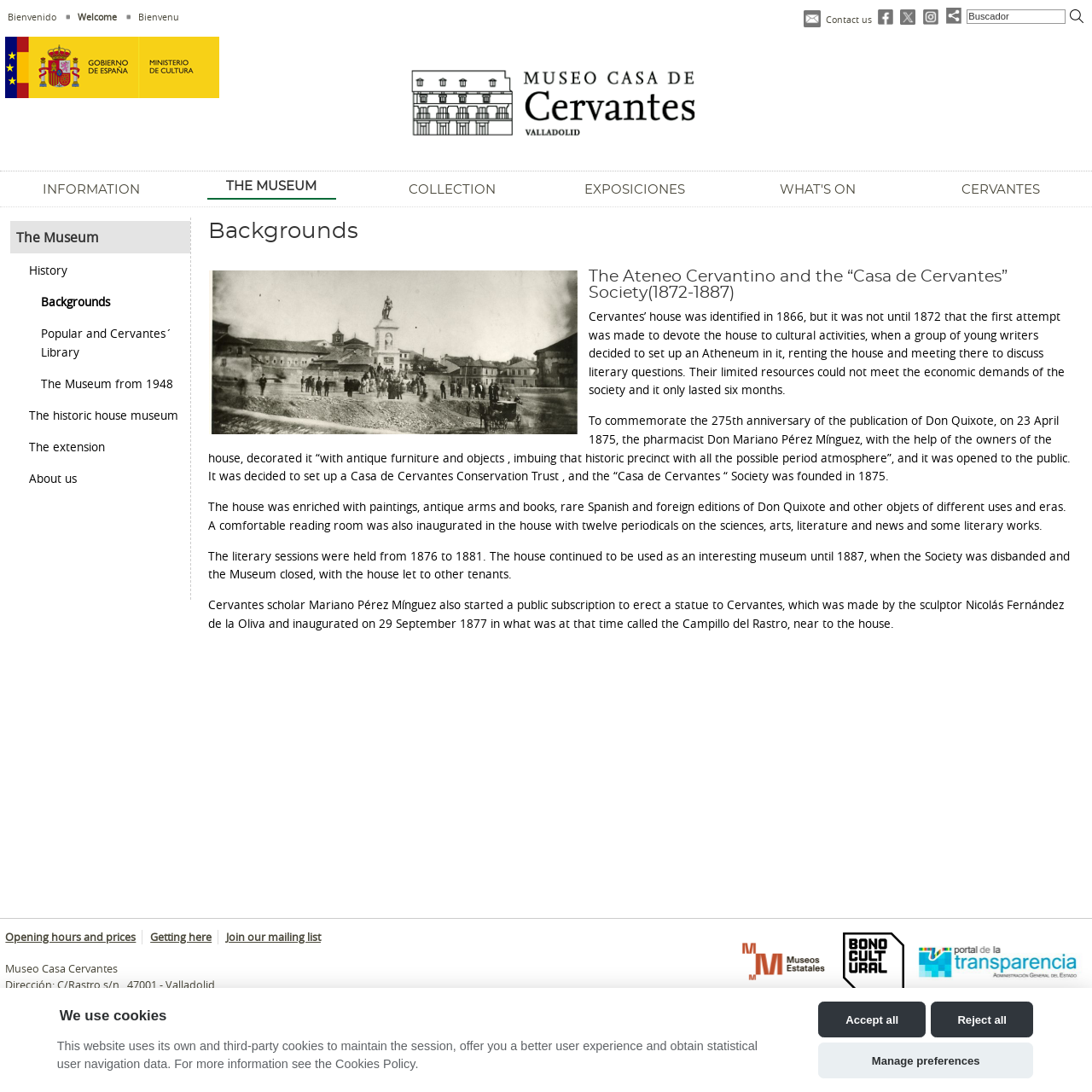What is the name of the museum?
Based on the image, give a one-word or short phrase answer.

Museo Casa Cervantes